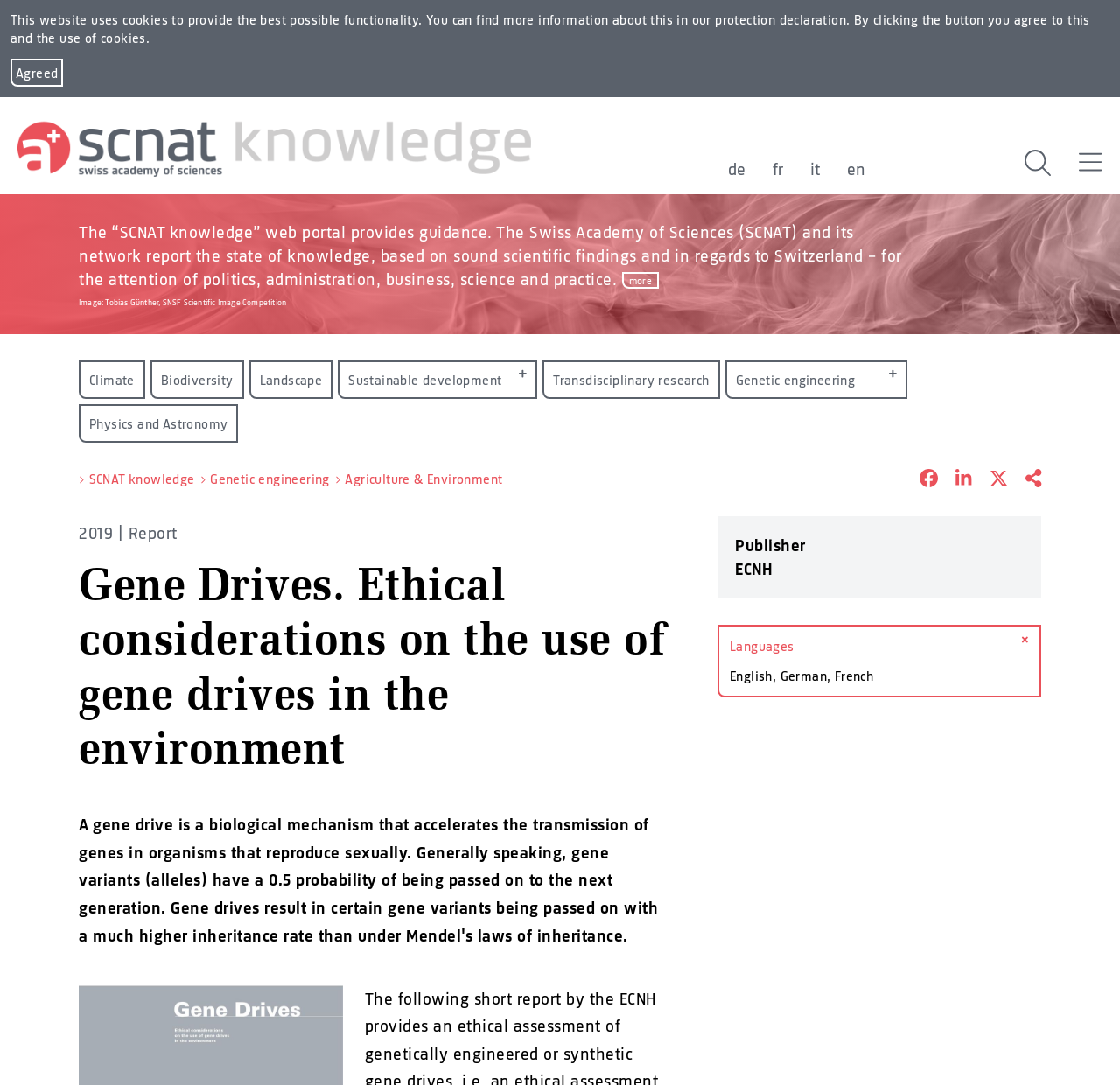What is the theme of the links 'Climate', 'Biodiversity', and 'Landscape'?
Please provide a detailed answer to the question.

The links 'Climate', 'Biodiversity', and 'Landscape' are located together, suggesting that they are related to environmental topics. They may provide information or resources on these specific areas of environmental concern.